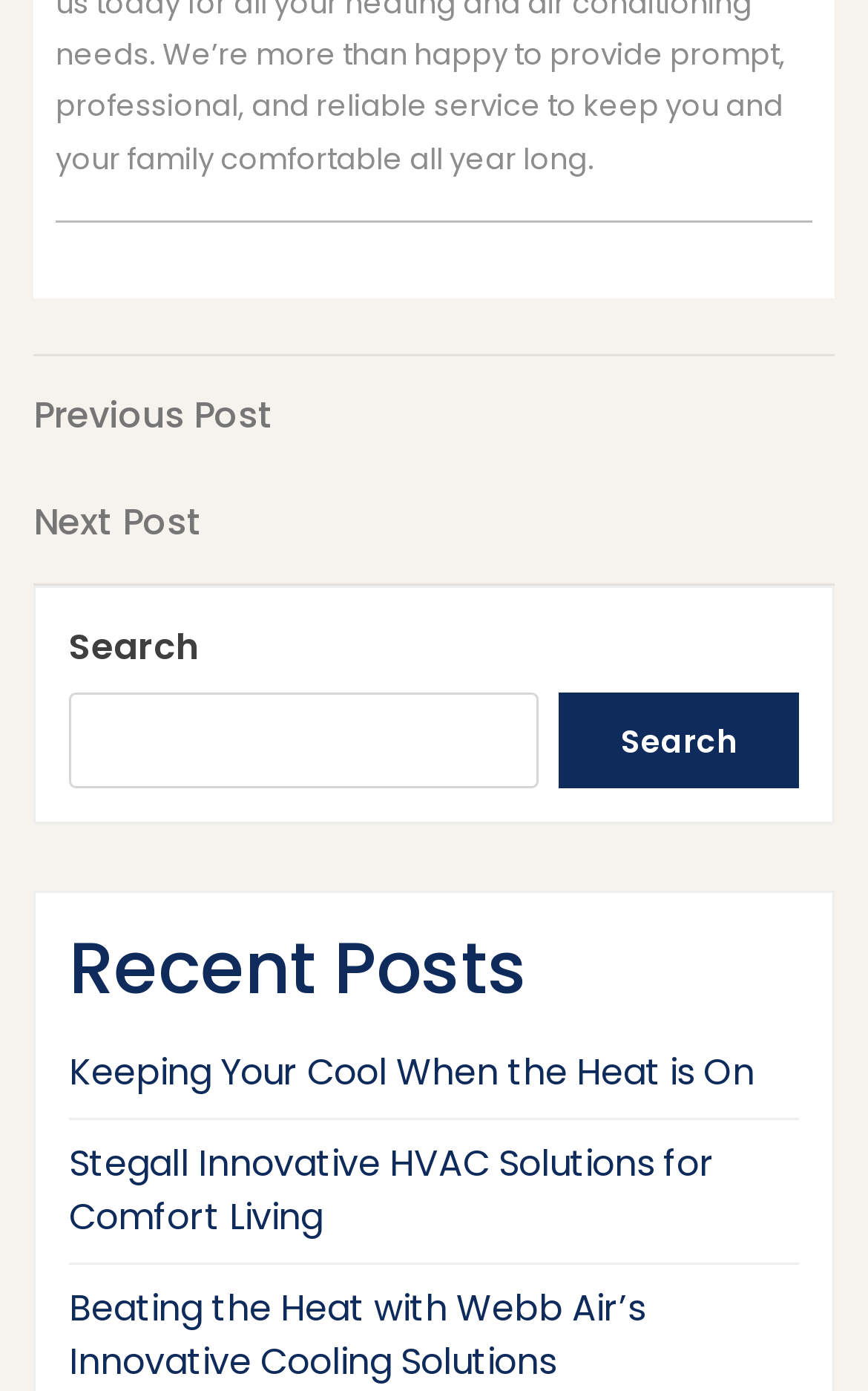Predict the bounding box of the UI element based on this description: "Next PostNext Post".

[0.038, 0.357, 0.962, 0.396]